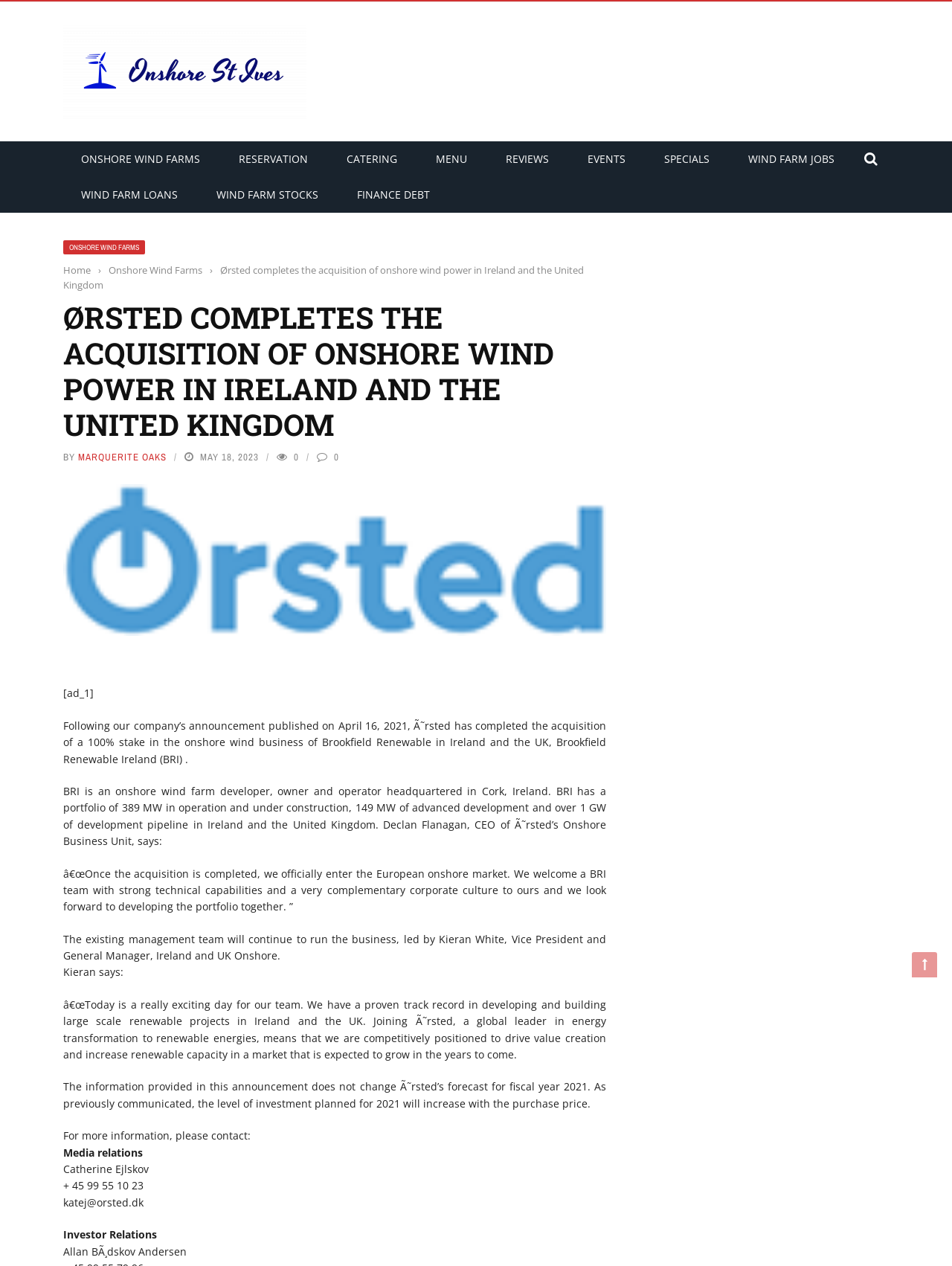Give a complete and precise description of the webpage's appearance.

The webpage appears to be a news article or press release from Ørsted, a company in the renewable energy sector. At the top of the page, there is a logo and a navigation menu with links to various sections, including "Onshore Wind Farms", "Reservation", "Catering", and others.

Below the navigation menu, there is a heading that reads "Ørsted completes the acquisition of onshore wind power in Ireland and the United Kingdom – Onshore St Ives". This is followed by a brief summary of the article, which announces that Ørsted has completed the acquisition of a 100% stake in the onshore wind business of Brookfield Renewable in Ireland and the UK.

The main content of the article is divided into several paragraphs, which provide more details about the acquisition, including the portfolio of wind farms acquired and the management team that will continue to run the business. There are also quotes from Declan Flanagan, CEO of Ørsted’s Onshore Business Unit, and Kieran White, Vice President and General Manager, Ireland and UK Onshore.

At the bottom of the page, there is a section with contact information for media relations and investor relations, including names, phone numbers, and email addresses.

Overall, the webpage appears to be a formal news article or press release, with a clear structure and layout, and a focus on providing information about the acquisition and its implications for the company and the industry.